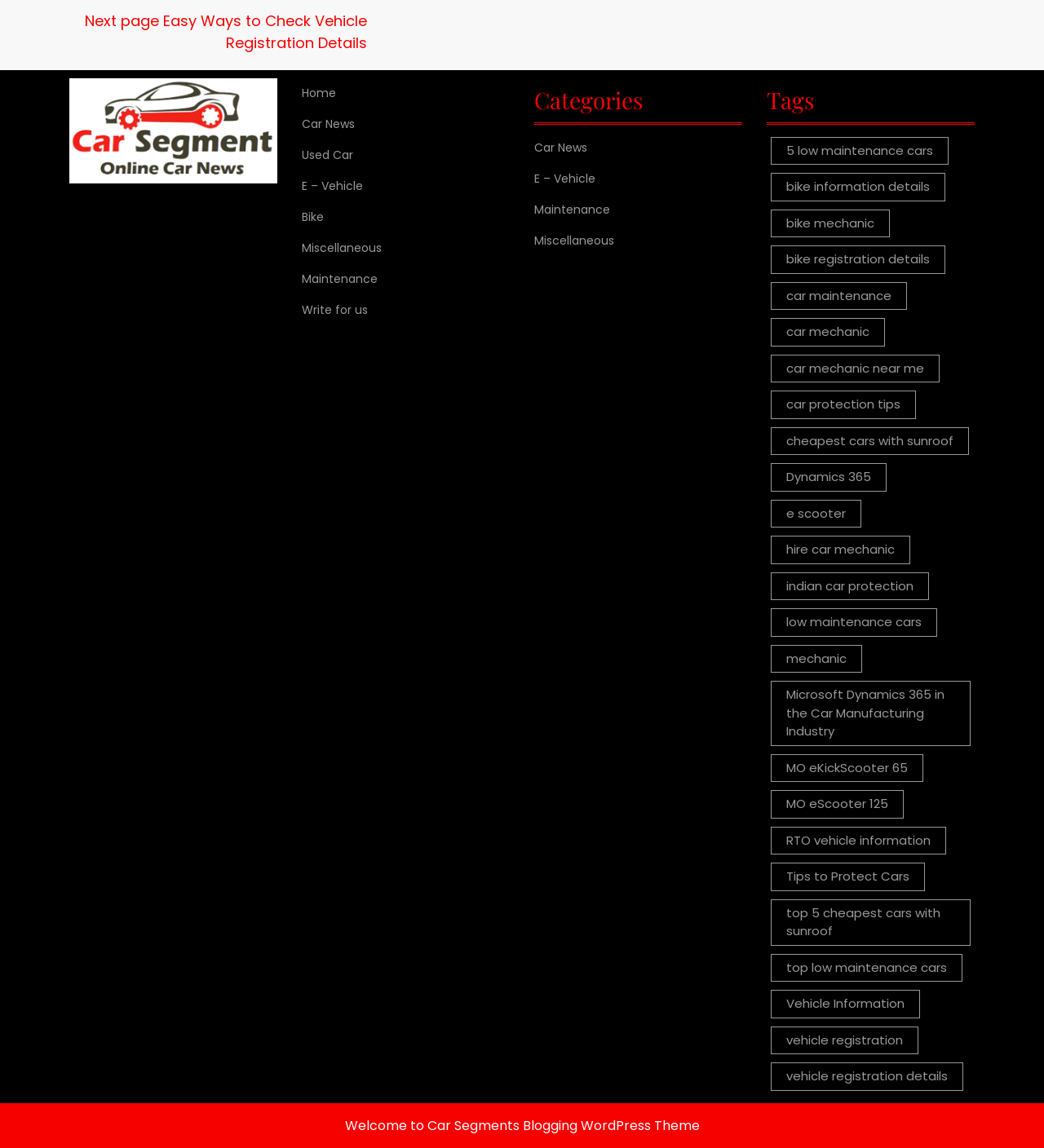Identify the bounding box coordinates for the element you need to click to achieve the following task: "Go to the 'Write for us' page". Provide the bounding box coordinates as four float numbers between 0 and 1, in the form [left, top, right, bottom].

[0.289, 0.263, 0.352, 0.277]